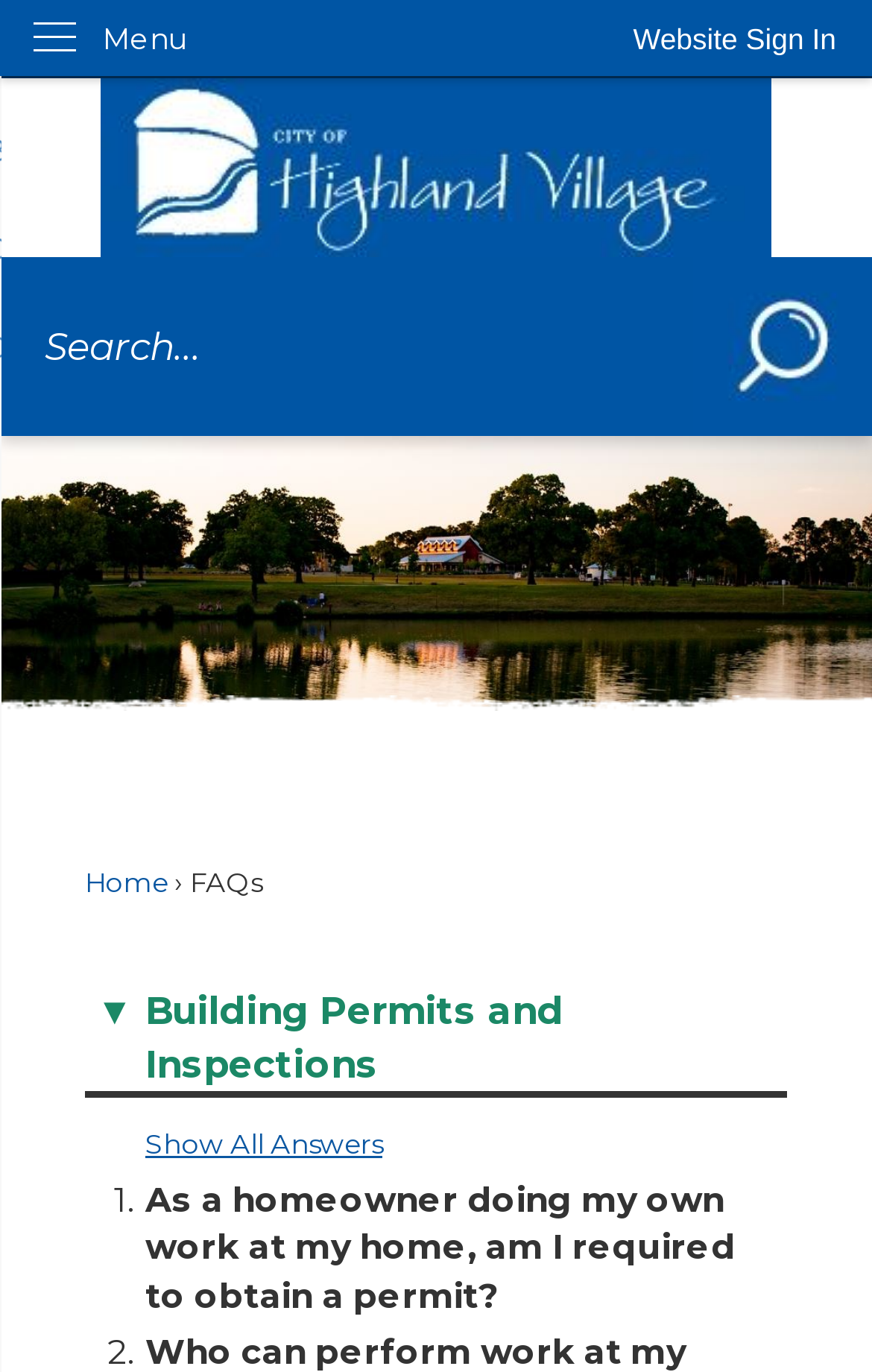Kindly provide the bounding box coordinates of the section you need to click on to fulfill the given instruction: "Search for something".

[0.0, 0.187, 1.0, 0.318]